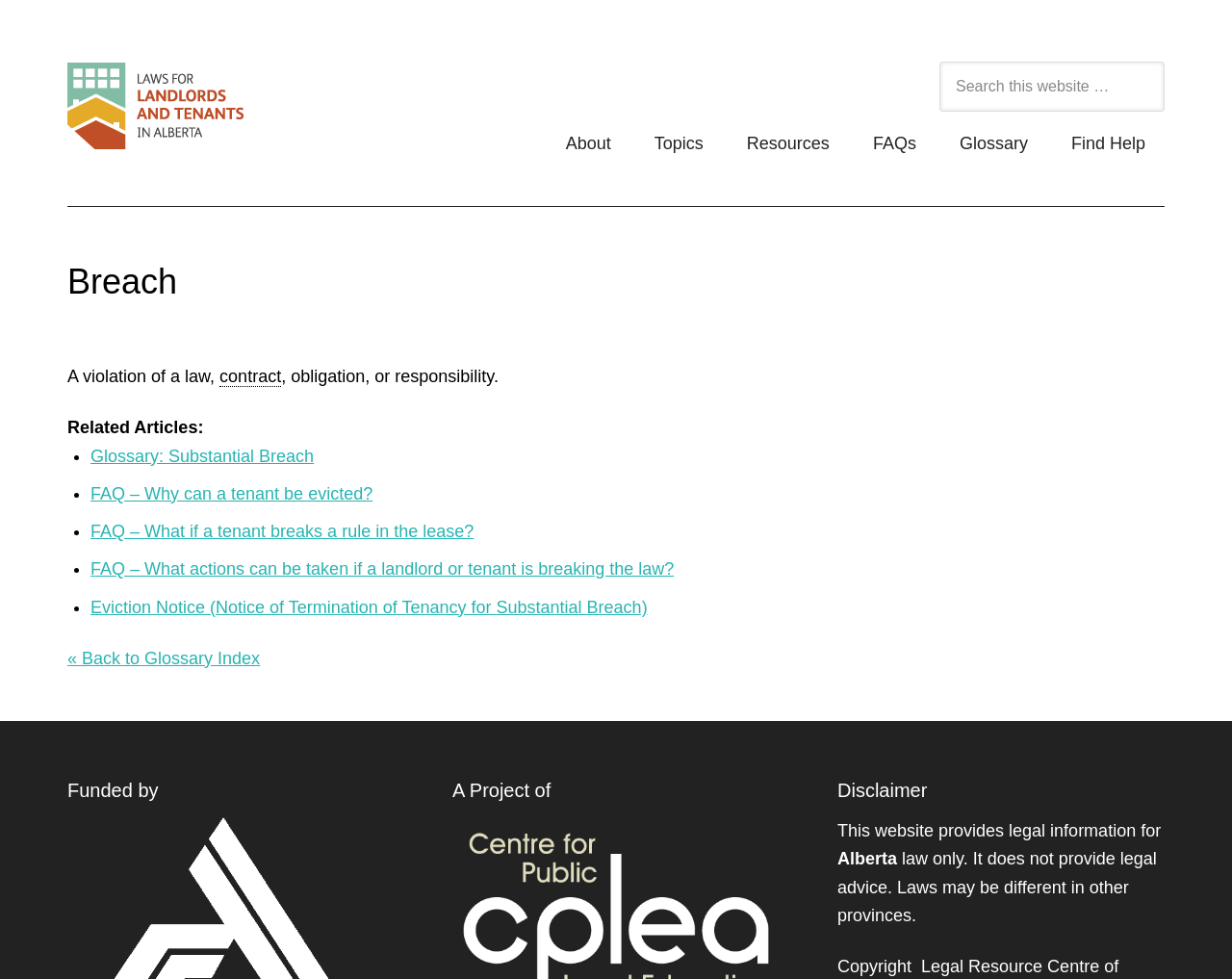What is the purpose of this website?
Refer to the image and offer an in-depth and detailed answer to the question.

The purpose of this website is stated in the disclaimer section at the bottom of the webpage, which clarifies that the website provides legal information for Alberta law only and does not provide legal advice. This suggests that the website is intended to be a resource for individuals seeking information on Alberta law, but not a substitute for legal counsel.